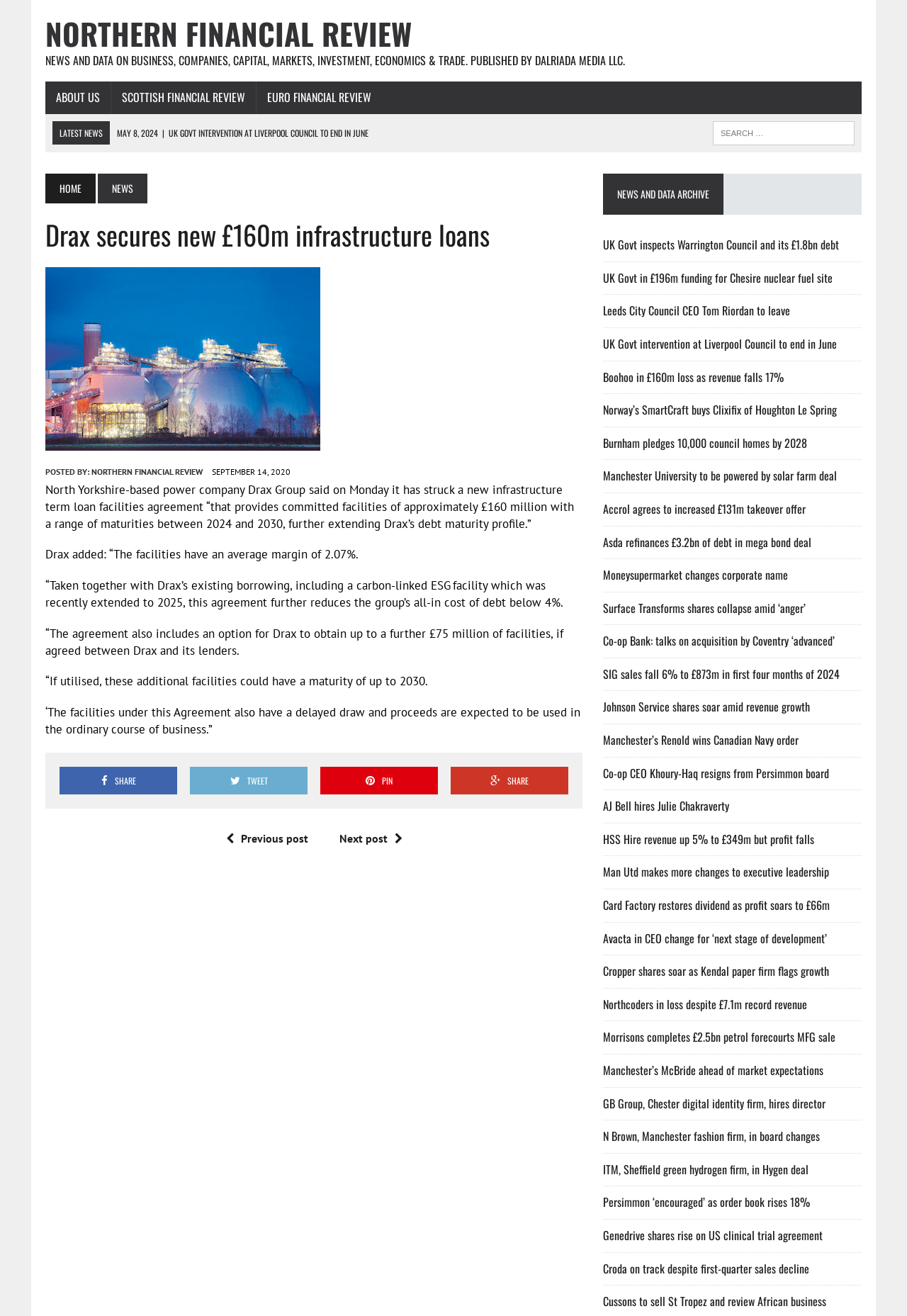Predict the bounding box coordinates of the UI element that matches this description: "SHARE". The coordinates should be in the format [left, top, right, bottom] with each value between 0 and 1.

[0.497, 0.583, 0.627, 0.604]